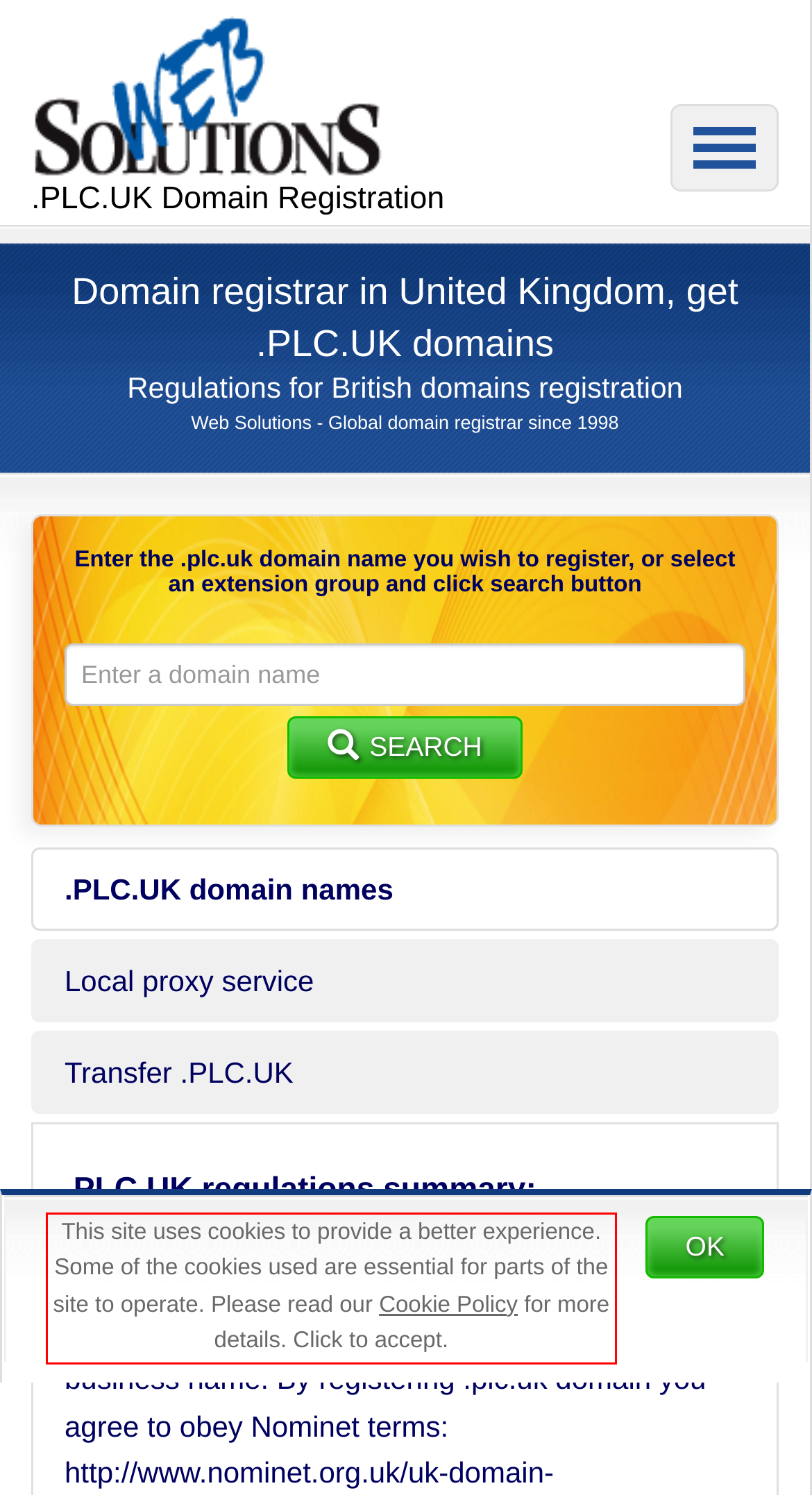Given a screenshot of a webpage containing a red bounding box, perform OCR on the text within this red bounding box and provide the text content.

This site uses cookies to provide a better experience. Some of the cookies used are essential for parts of the site to operate. Please read our Cookie Policy for more details. Click to accept.